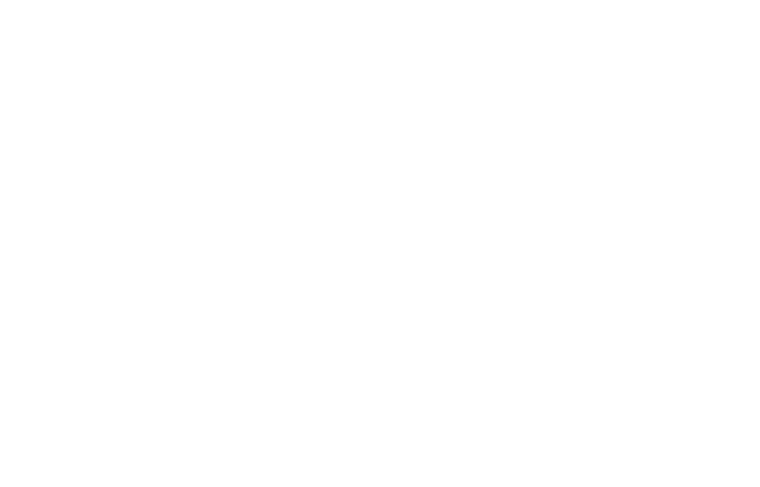Respond to the question below with a single word or phrase:
What is the purpose of using RViz in this context?

To visualize robotic models